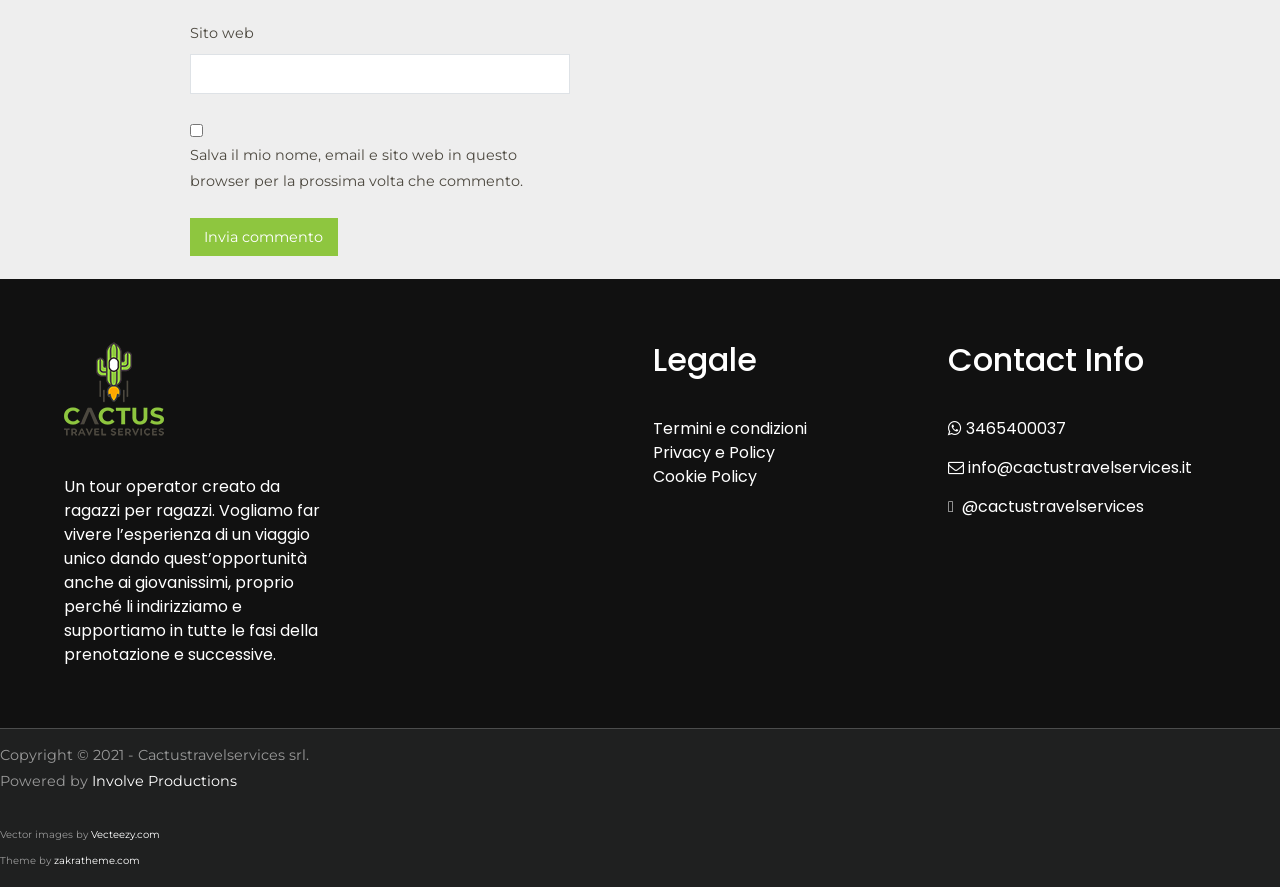What is the company's contact phone number?
Answer the question in a detailed and comprehensive manner.

I found the contact phone number by looking at the 'Contact Info' section, where I saw a link with the phone number '3465400037'.